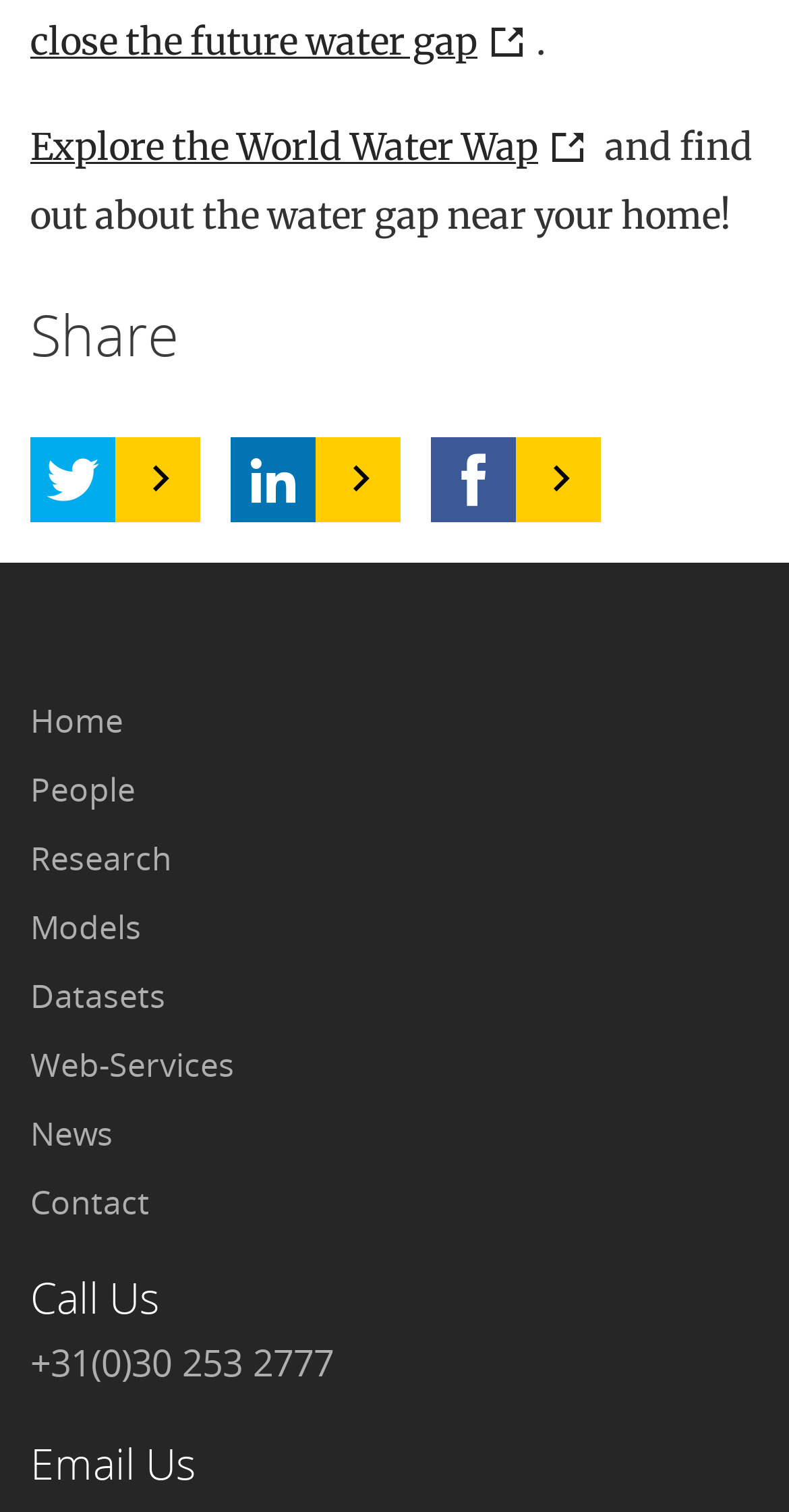Determine the bounding box coordinates of the section to be clicked to follow the instruction: "Explore the World Water Map". The coordinates should be given as four float numbers between 0 and 1, formatted as [left, top, right, bottom].

[0.038, 0.081, 0.756, 0.112]